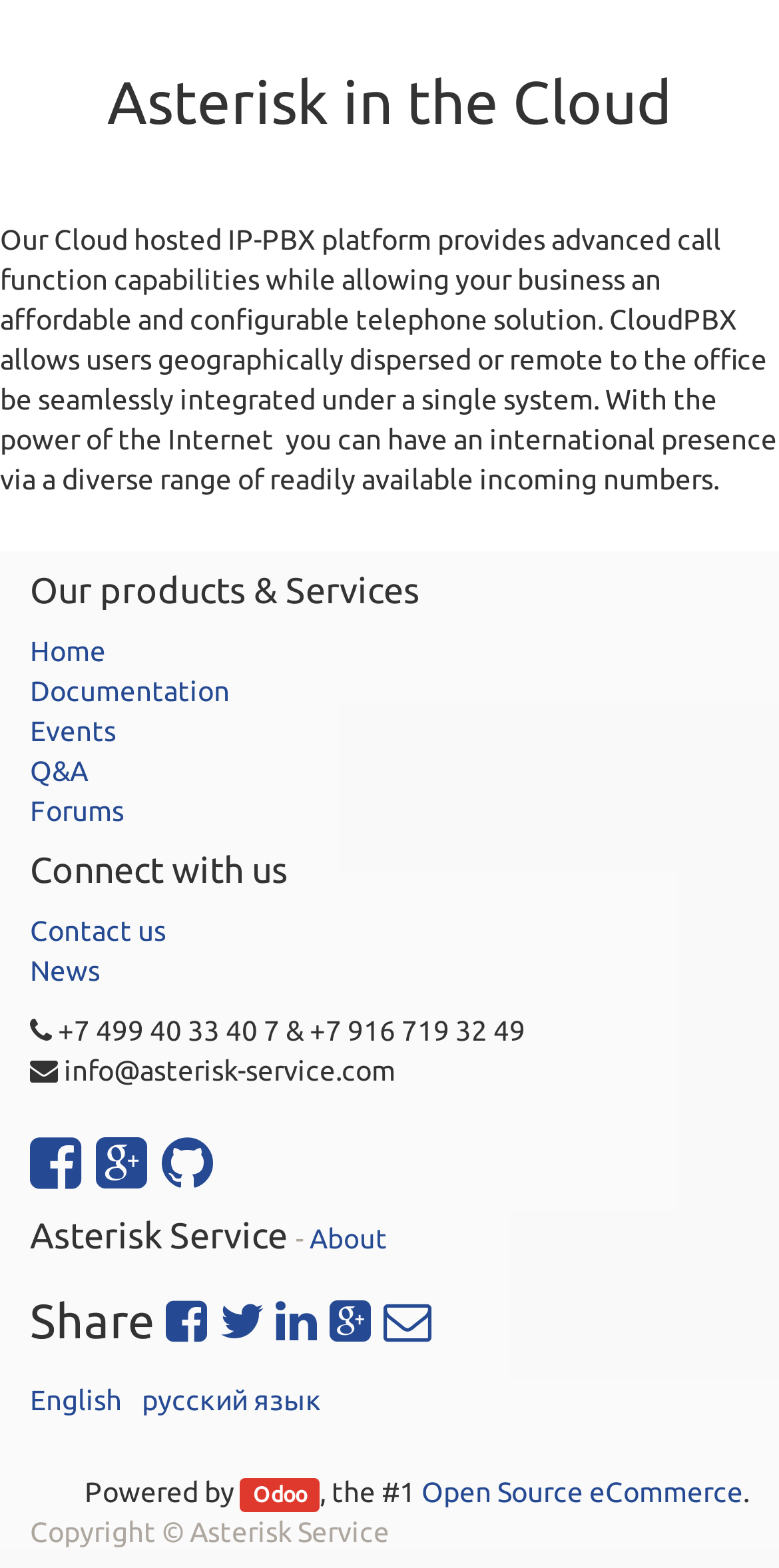How many languages are available on the website?
Identify the answer in the screenshot and reply with a single word or phrase.

2